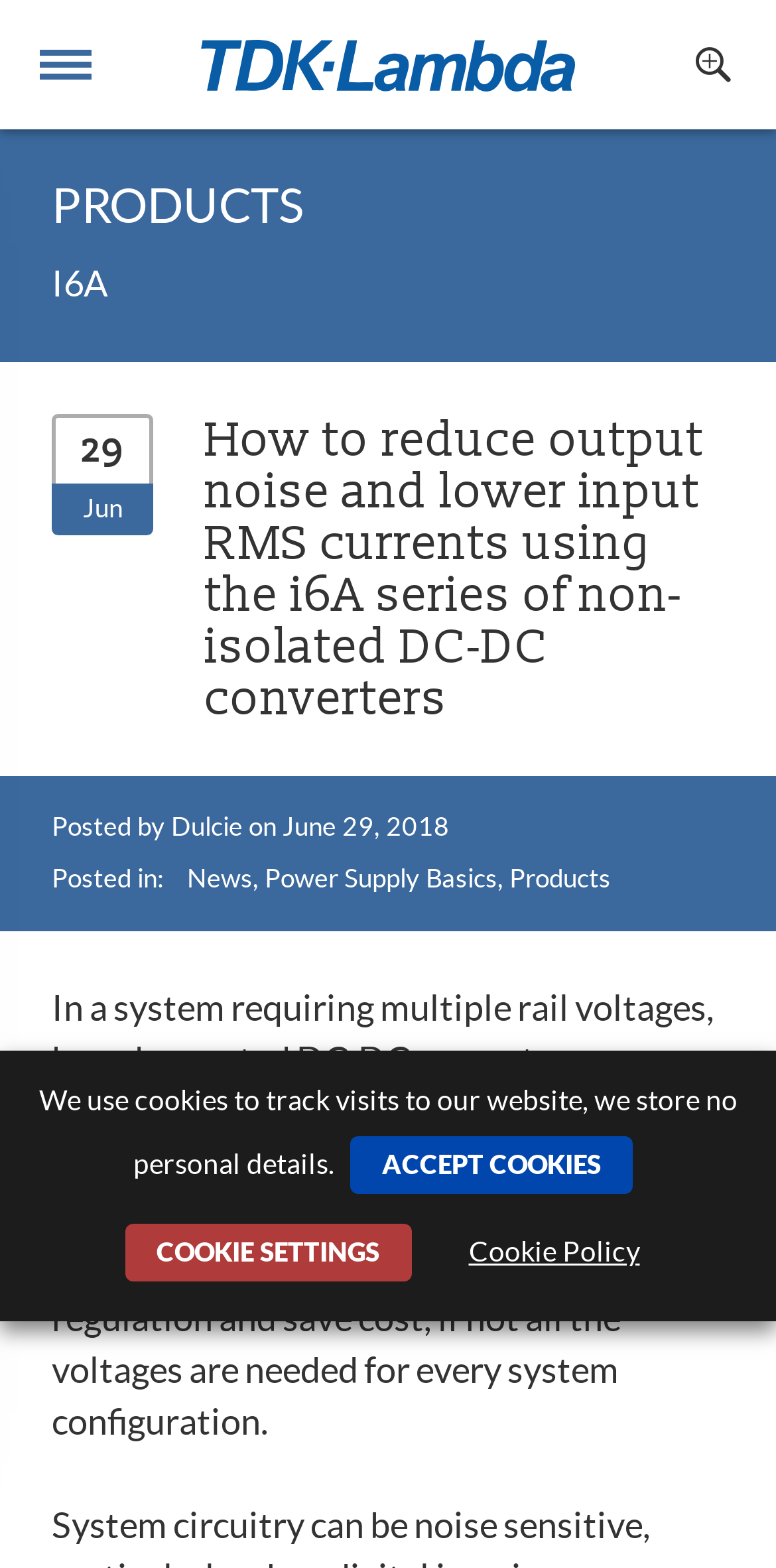Please find the bounding box coordinates of the element that must be clicked to perform the given instruction: "learn more about Power Supply Basics". The coordinates should be four float numbers from 0 to 1, i.e., [left, top, right, bottom].

[0.341, 0.551, 0.641, 0.57]